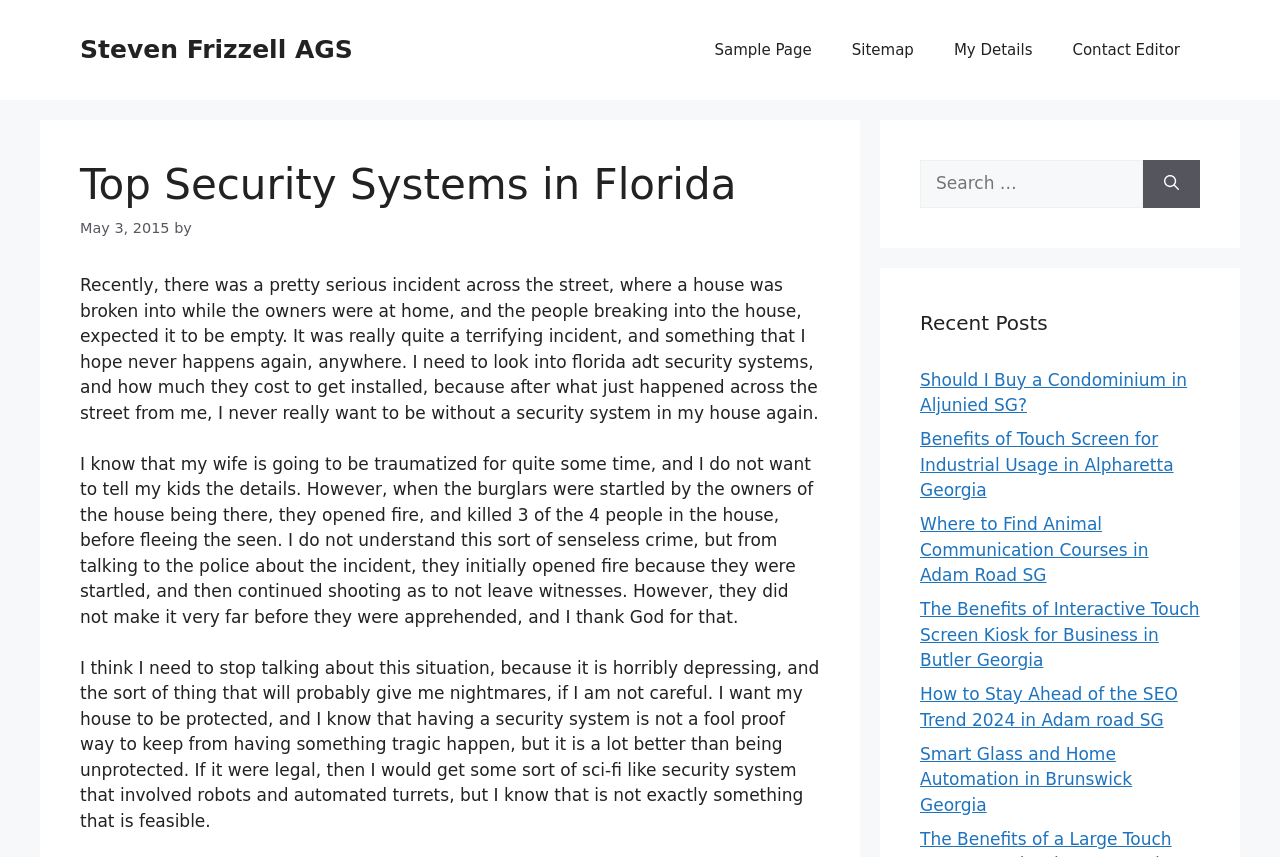Can you pinpoint the bounding box coordinates for the clickable element required for this instruction: "Read the recent post about condominium in Aljunied SG"? The coordinates should be four float numbers between 0 and 1, i.e., [left, top, right, bottom].

[0.719, 0.431, 0.927, 0.484]